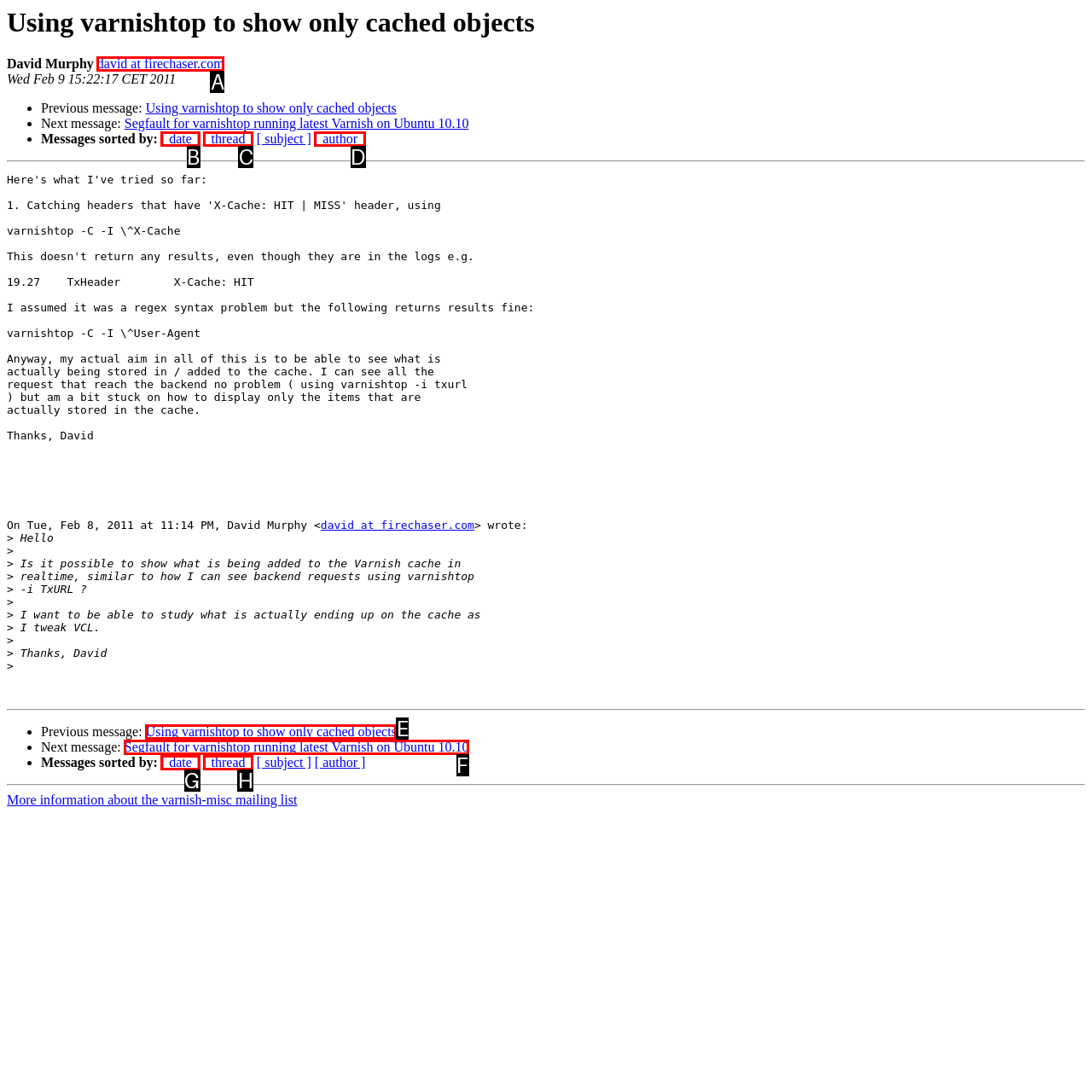Specify which UI element should be clicked to accomplish the task: Go to next message. Answer with the letter of the correct choice.

F